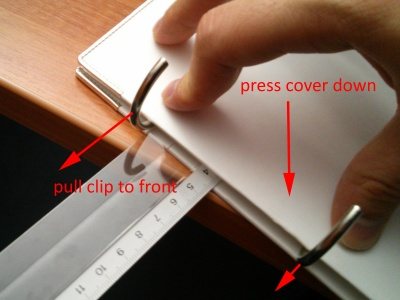Give a concise answer using only one word or phrase for this question:
What is the focus of the image?

hand and labels